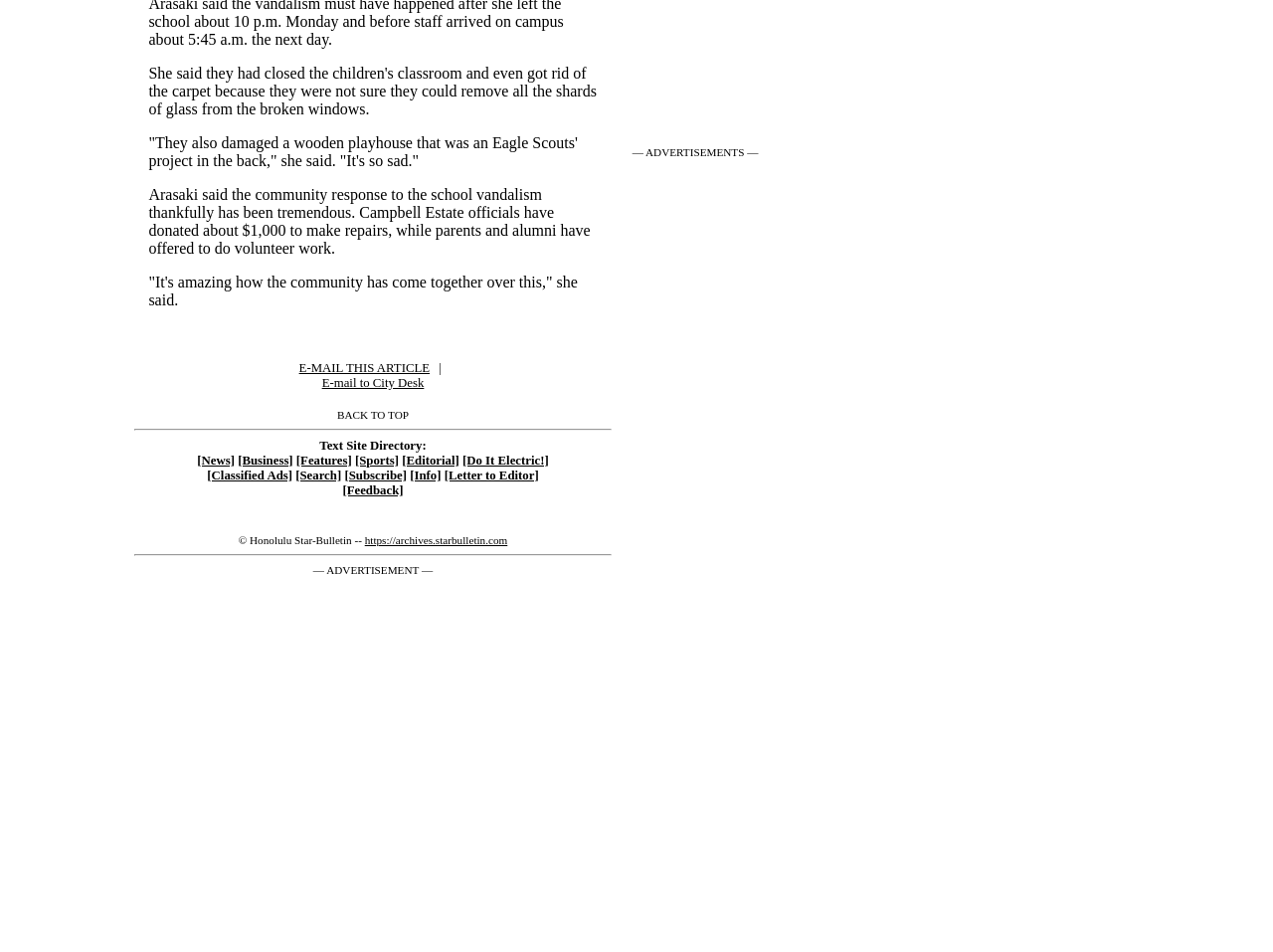Who donated money to repair the school?
Please use the image to provide a one-word or short phrase answer.

Campbell Estate officials